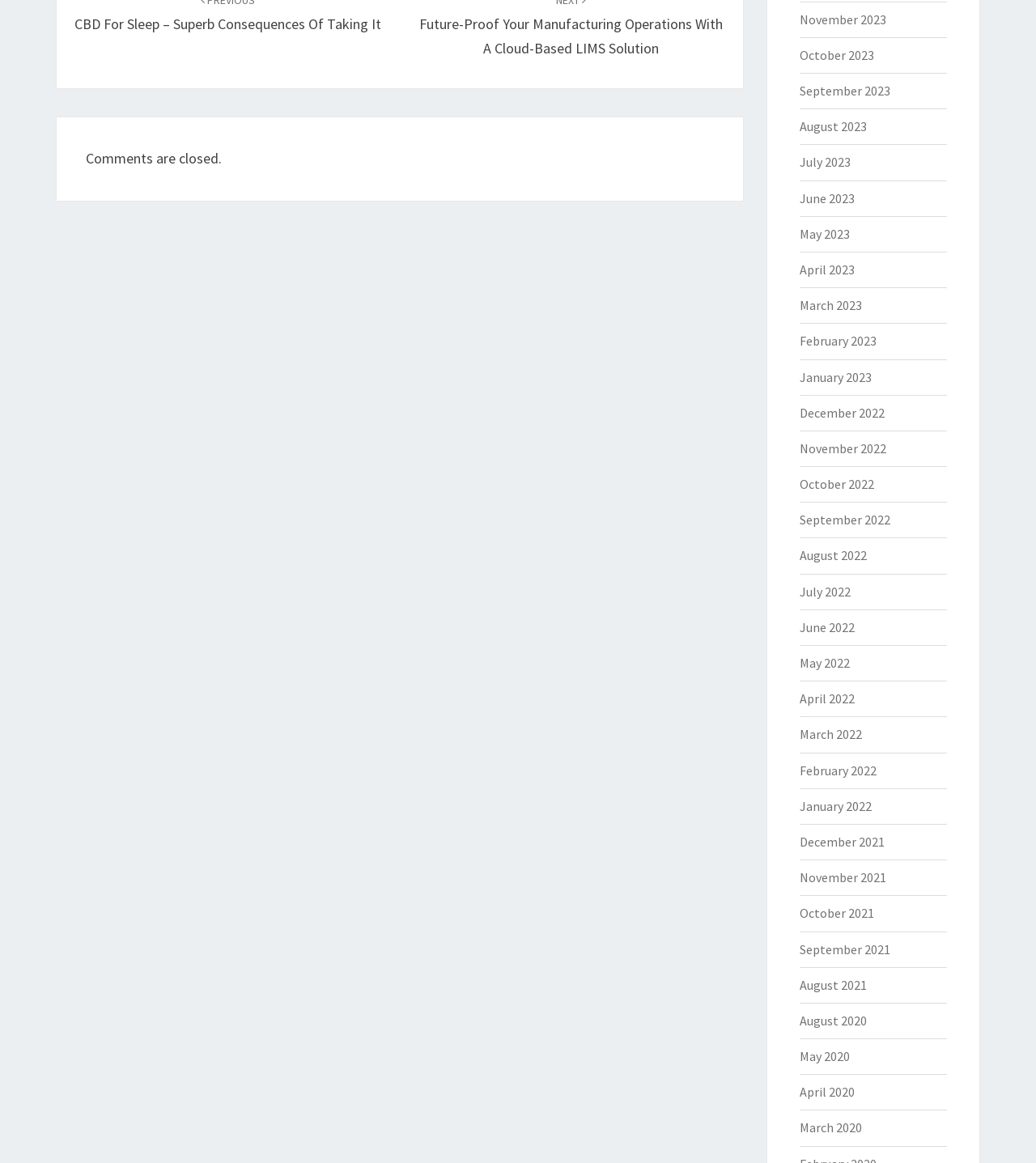Please locate the bounding box coordinates of the element's region that needs to be clicked to follow the instruction: "View November 2023". The bounding box coordinates should be provided as four float numbers between 0 and 1, i.e., [left, top, right, bottom].

[0.771, 0.01, 0.855, 0.023]